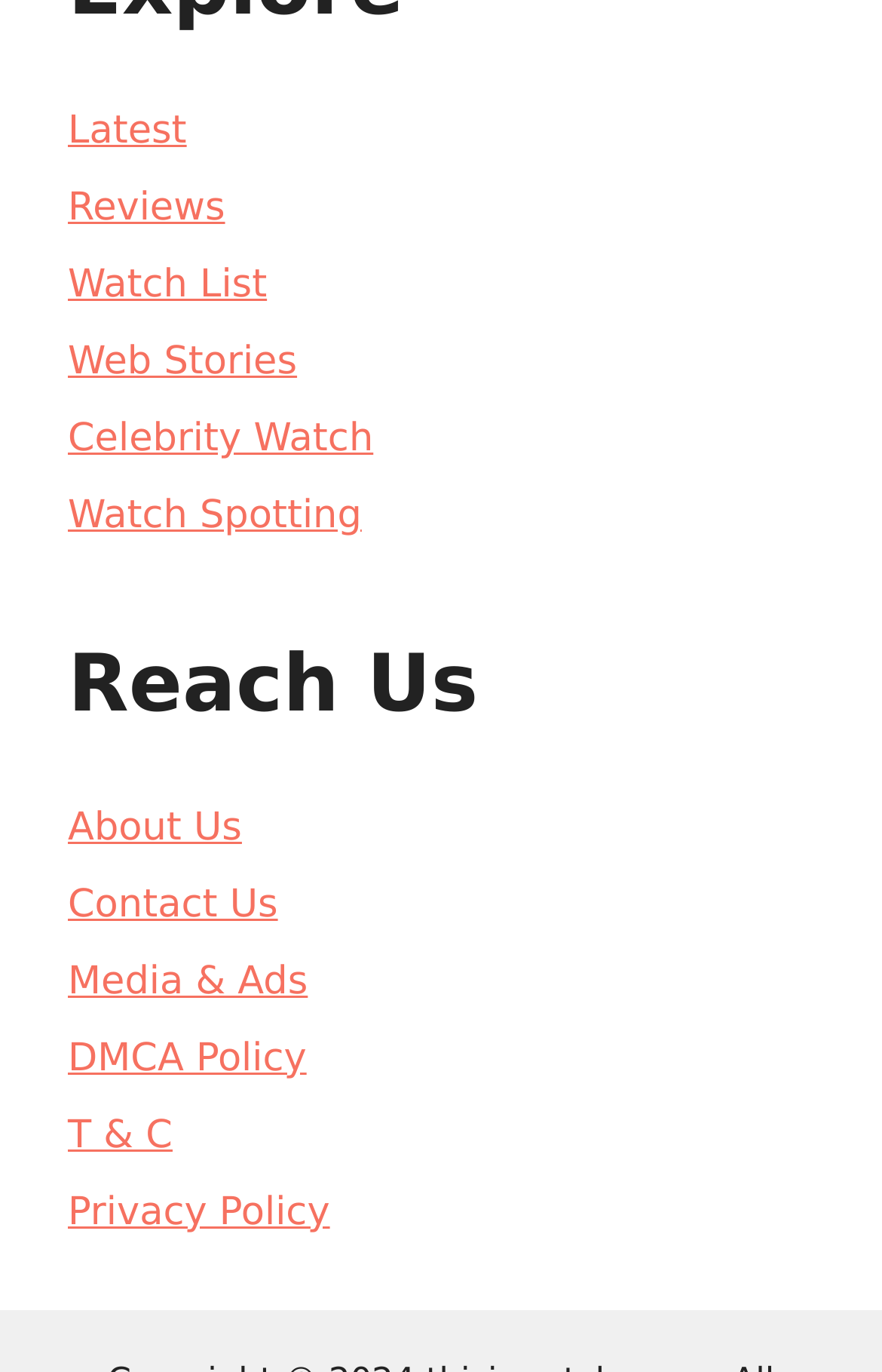Answer with a single word or phrase: 
What is the second heading on the webpage?

Reach Us